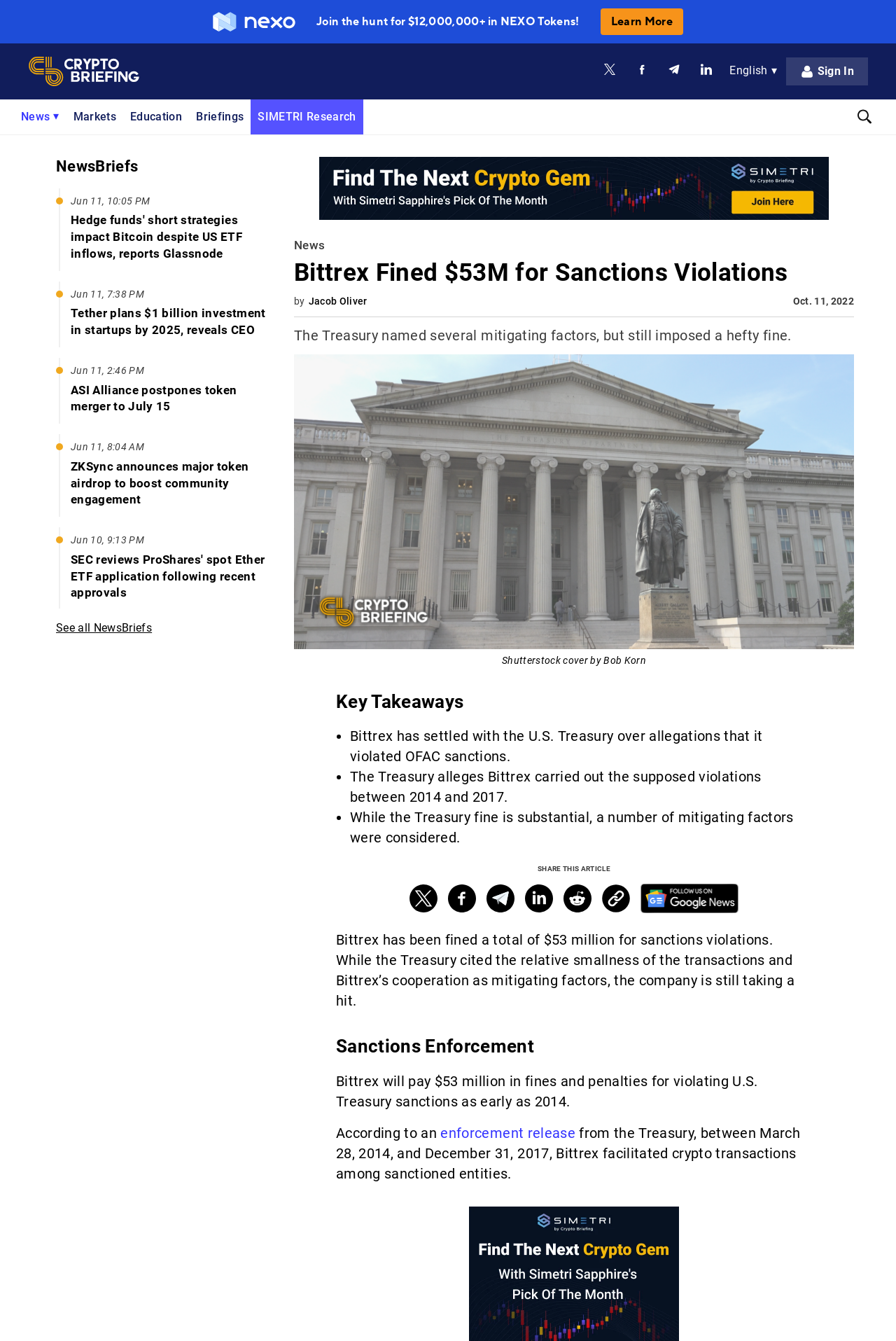Identify the bounding box coordinates of the clickable region necessary to fulfill the following instruction: "View NewsBriefs". The bounding box coordinates should be four float numbers between 0 and 1, i.e., [left, top, right, bottom].

[0.062, 0.117, 0.297, 0.132]